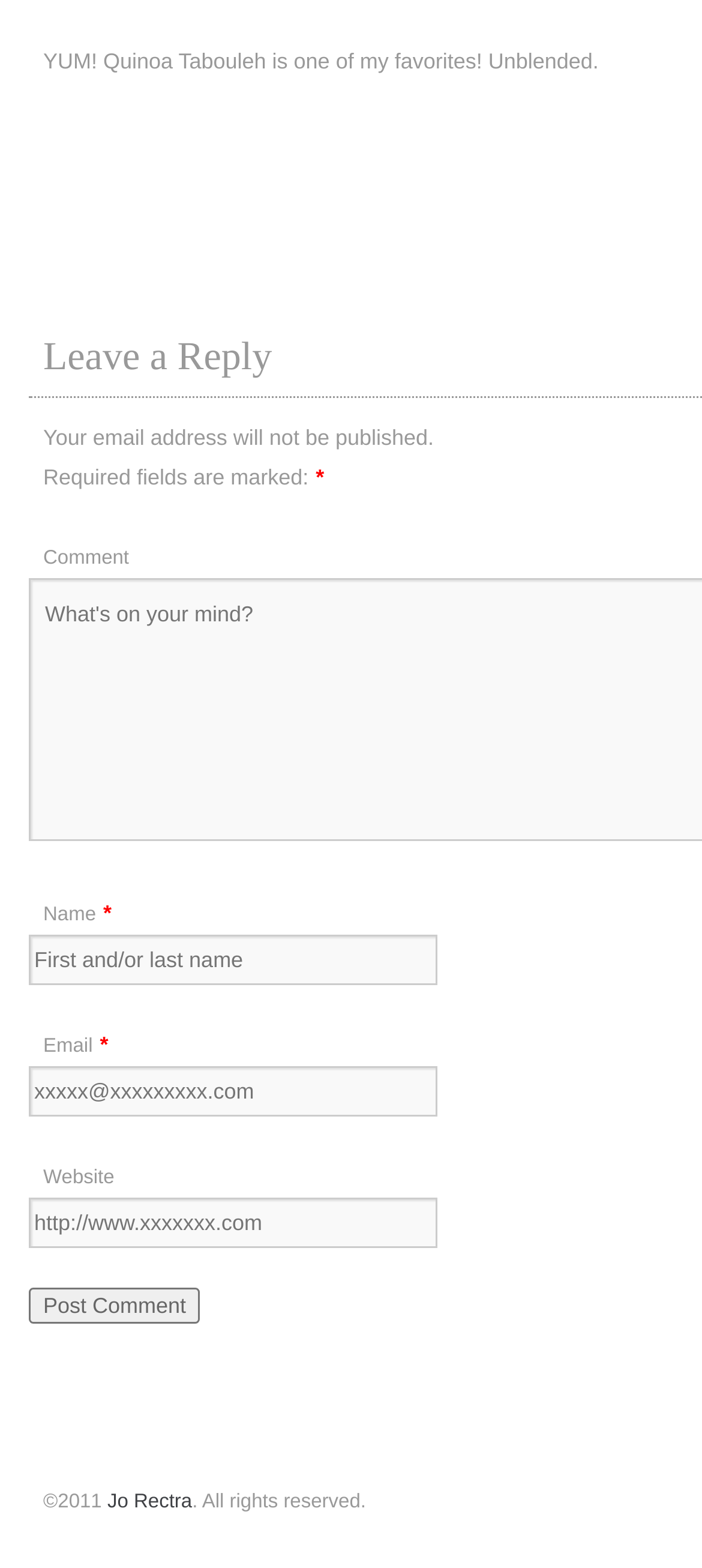Give a one-word or short phrase answer to the question: 
Who owns the copyright of the webpage?

Jo Rectra